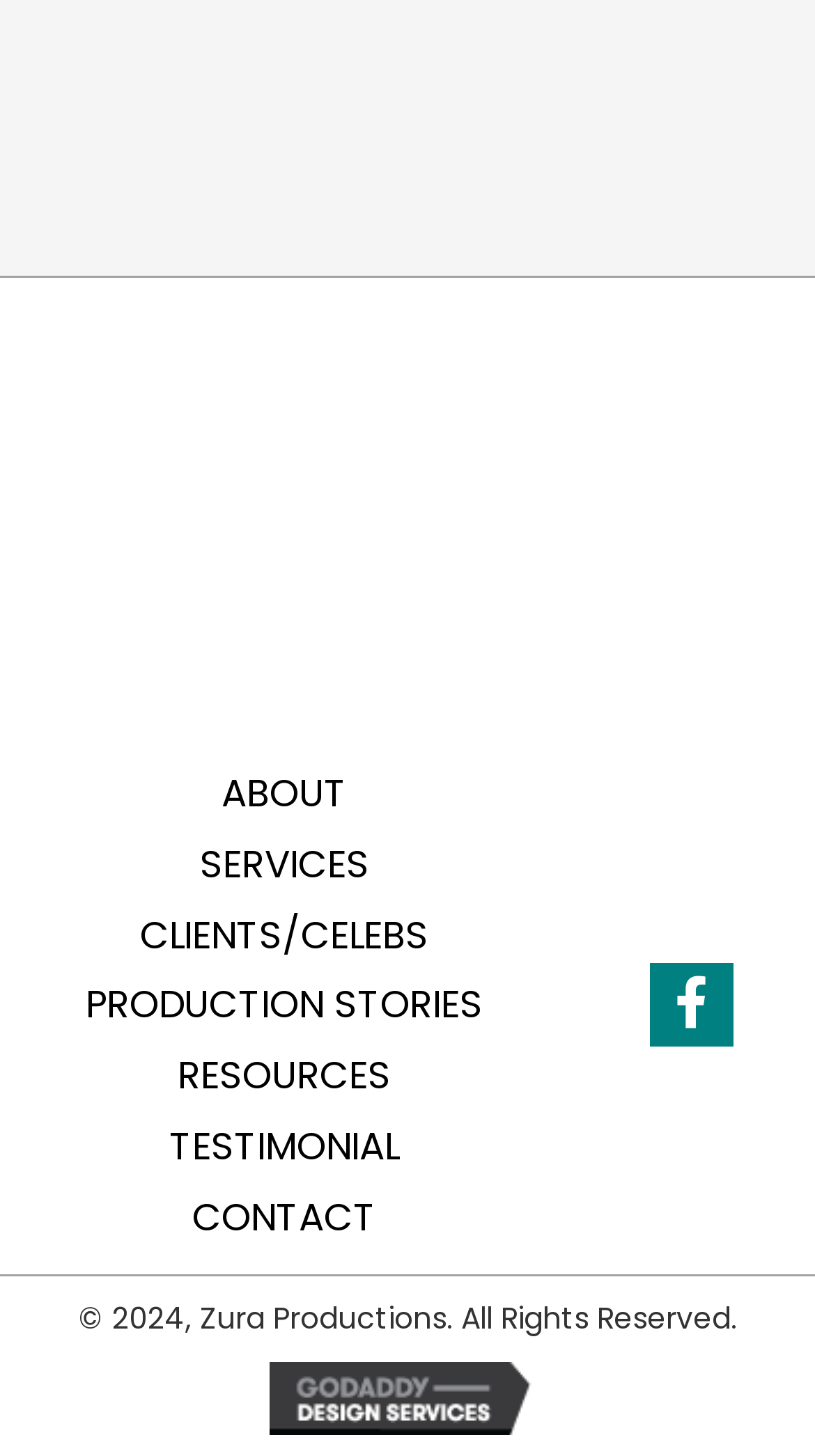Calculate the bounding box coordinates for the UI element based on the following description: "alt="ZP05_PS01" title="ZP05_PS01"". Ensure the coordinates are four float numbers between 0 and 1, i.e., [left, top, right, bottom].

[0.244, 0.22, 0.756, 0.507]